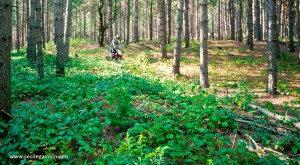Explain what is happening in the image with elaborate details.

This vibrant image captures a serene moment in the heart of a lush forest. The sunlight filters through the tall, straight trees, casting soft highlights on the verdant undergrowth, showcasing a carpet of vivid green plants. In the background, a motorcycle is visible, partially obscured by the foliage, hinting at an adventurous journey through the rugged terrain. The interplay of light and shadow creates a tranquil yet dynamic atmosphere, inviting viewers to imagine the thrill of off-road riding amidst nature's beauty. This scene beautifully highlights the allure of exploration in the outdoors, particularly in areas like the Ganaraska Forest, known for its diverse trails and picturesque landscapes.